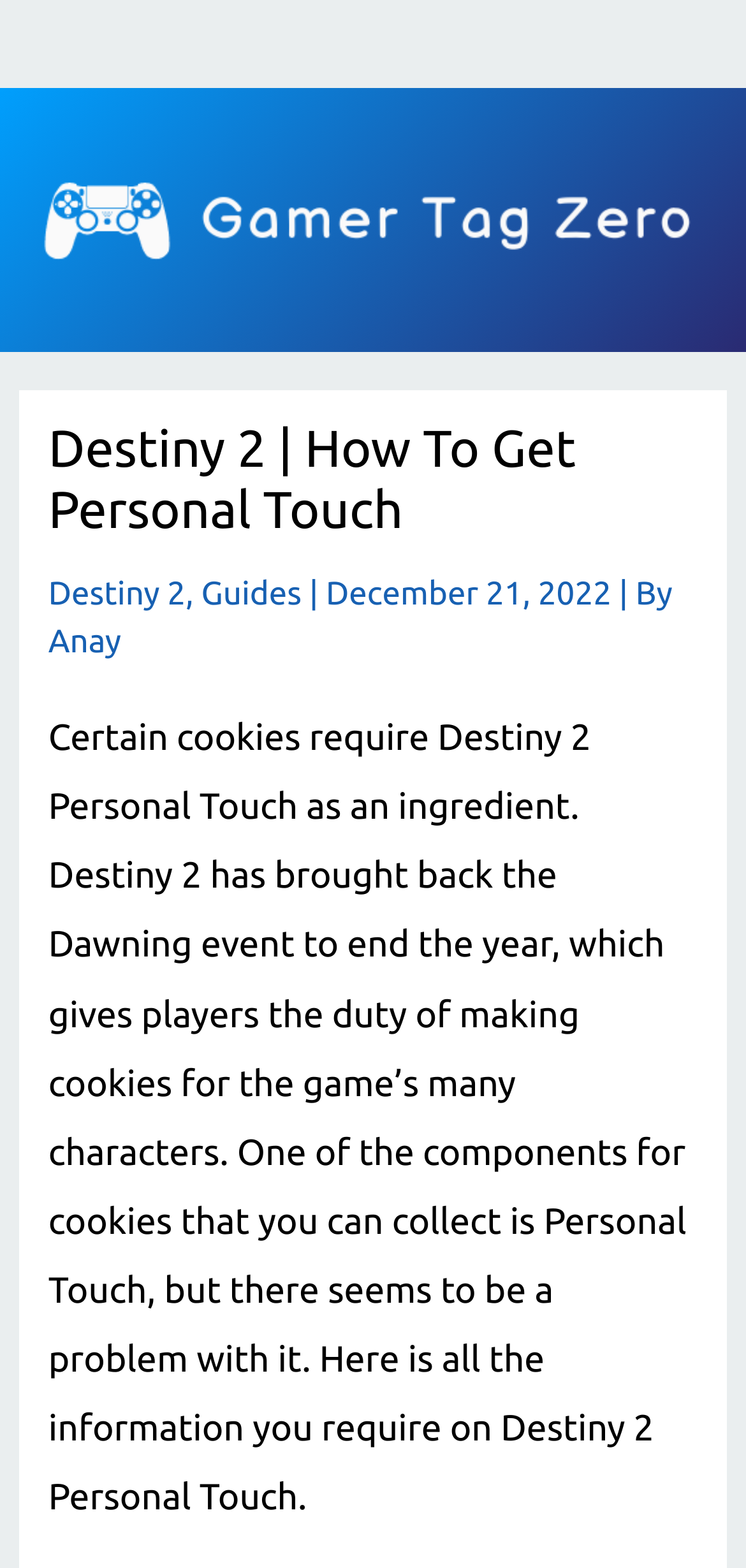What is the event mentioned in the article?
Please provide a detailed and comprehensive answer to the question.

I found the answer by reading the main text of the webpage, which mentions that 'Destiny 2 has brought back the Dawning event to end the year'.